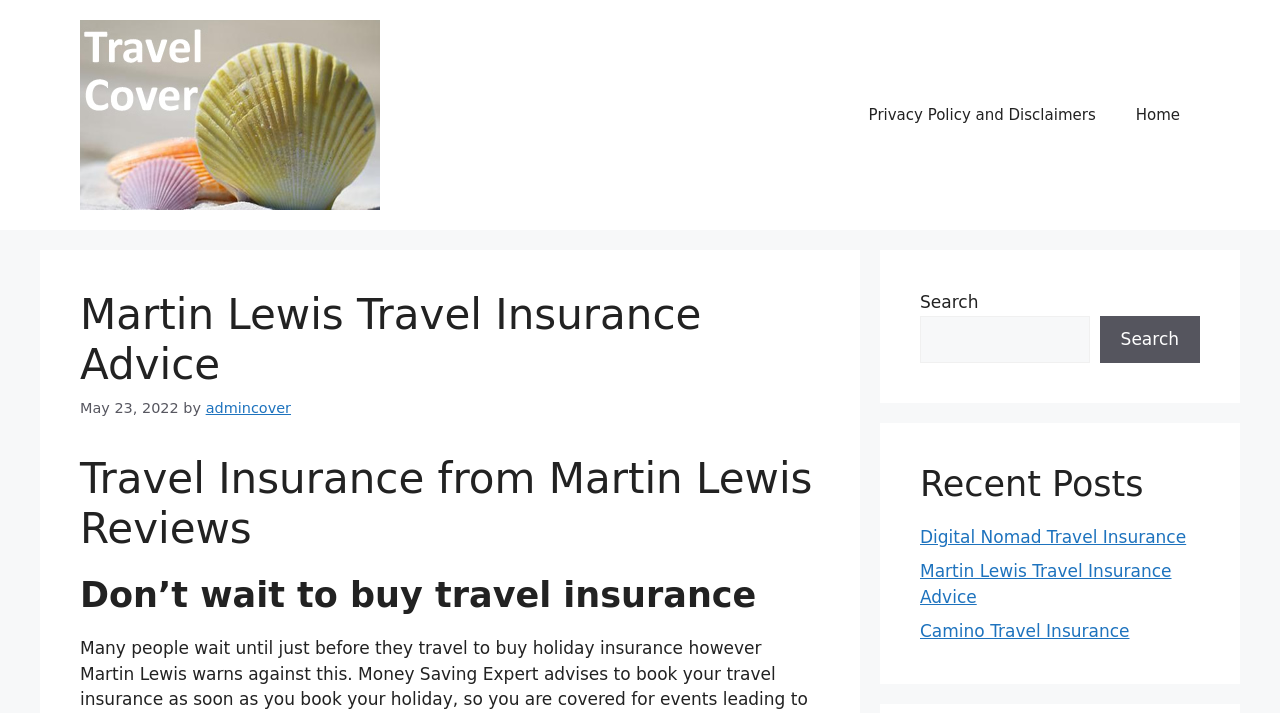What is the principal heading displayed on the webpage?

Martin Lewis Travel Insurance Advice